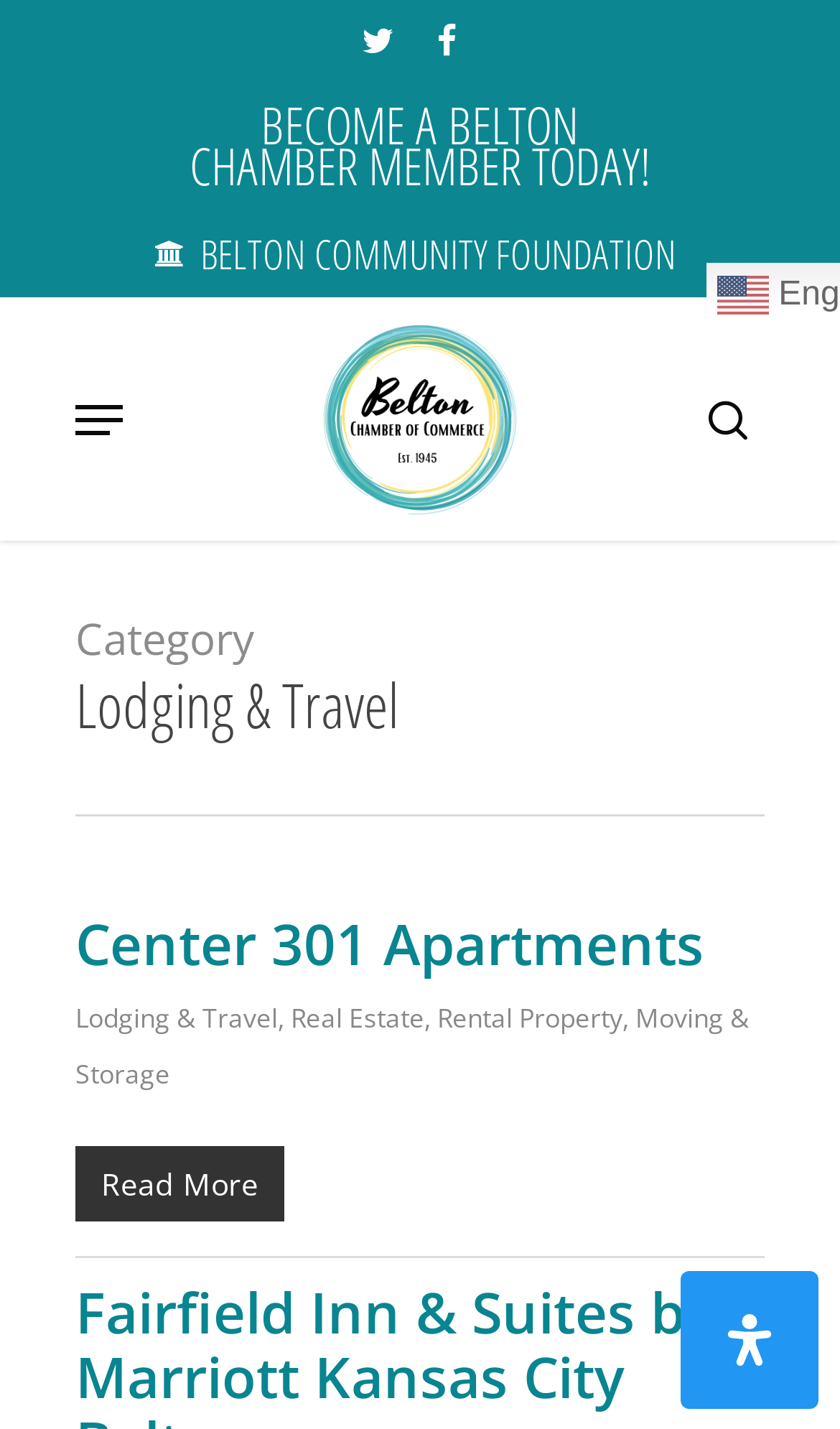What is the name of the community foundation?
Please respond to the question with a detailed and well-explained answer.

I looked for the link that contains the word 'FOUNDATION' and found that it is 'BELTON COMMUNITY FOUNDATION', so the answer is Belton Community Foundation.